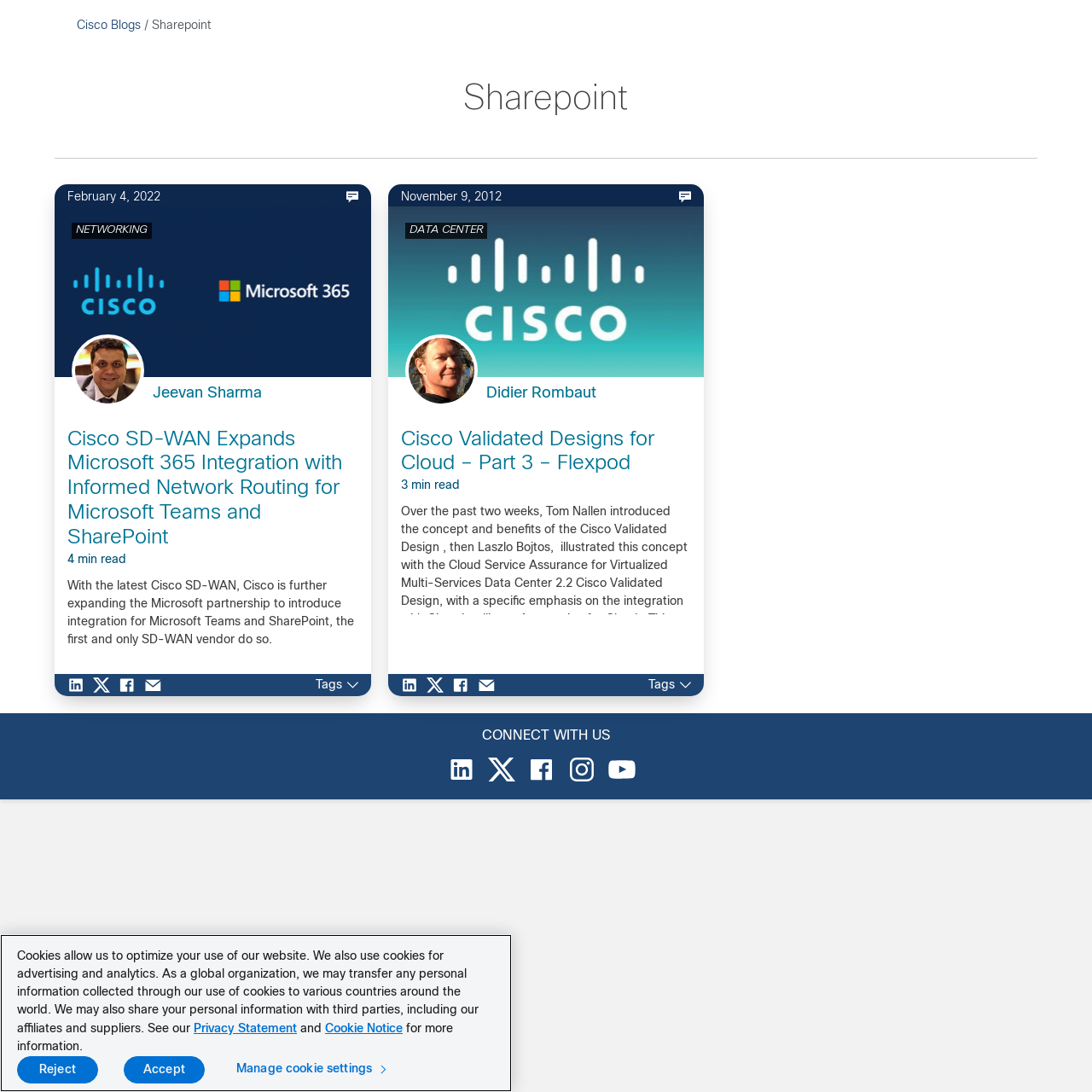Provide a brief response using a word or short phrase to this question:
What is the topic of the first article?

Cisco SD-WAN